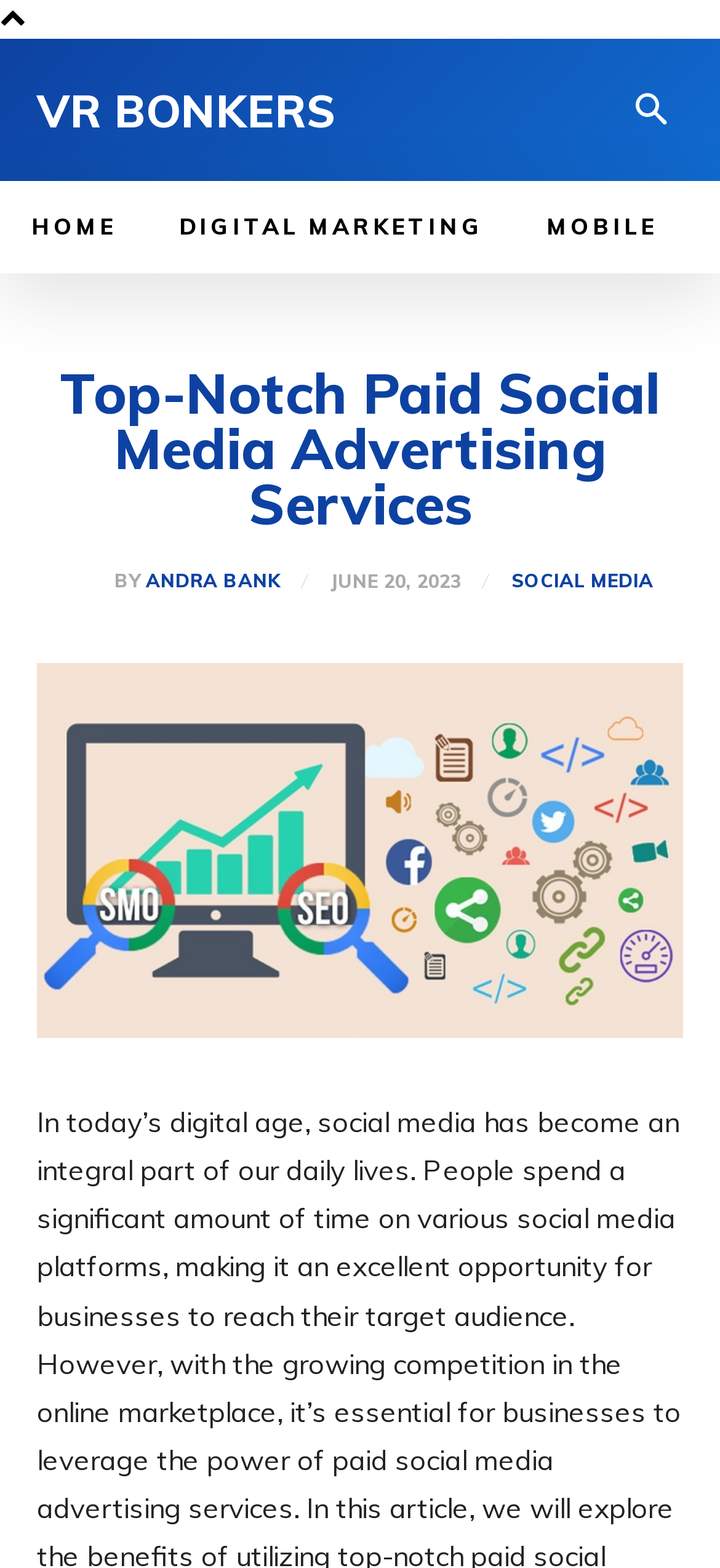How many social media-related links are on the page?
Please respond to the question with a detailed and well-explained answer.

I found two links related to social media: 'VR BONKERS' and 'SOCIAL MEDIA'. These links are located at different parts of the page, but both are related to social media.